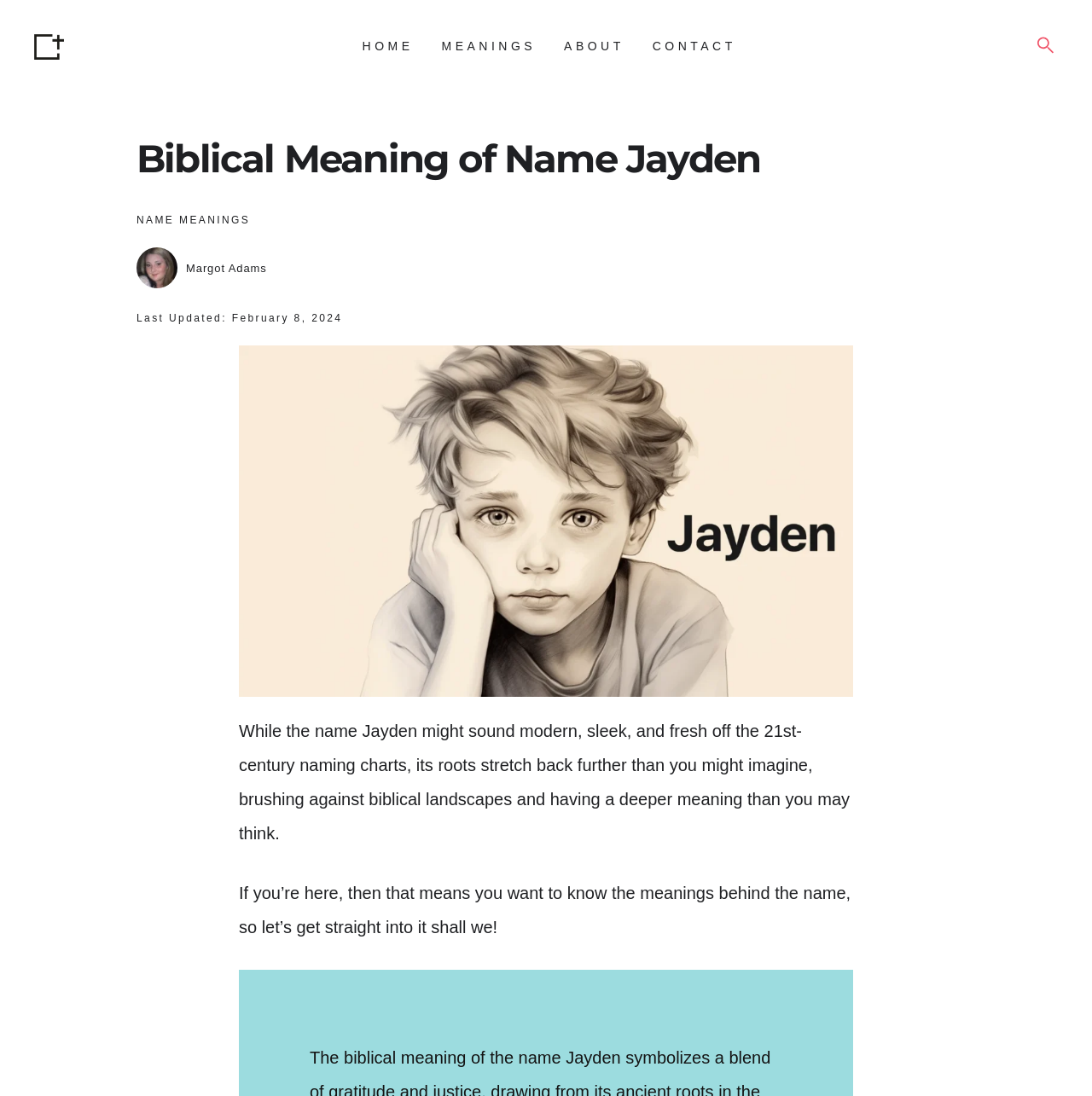When was the article last updated?
Based on the image, give a one-word or short phrase answer.

February 8, 2024